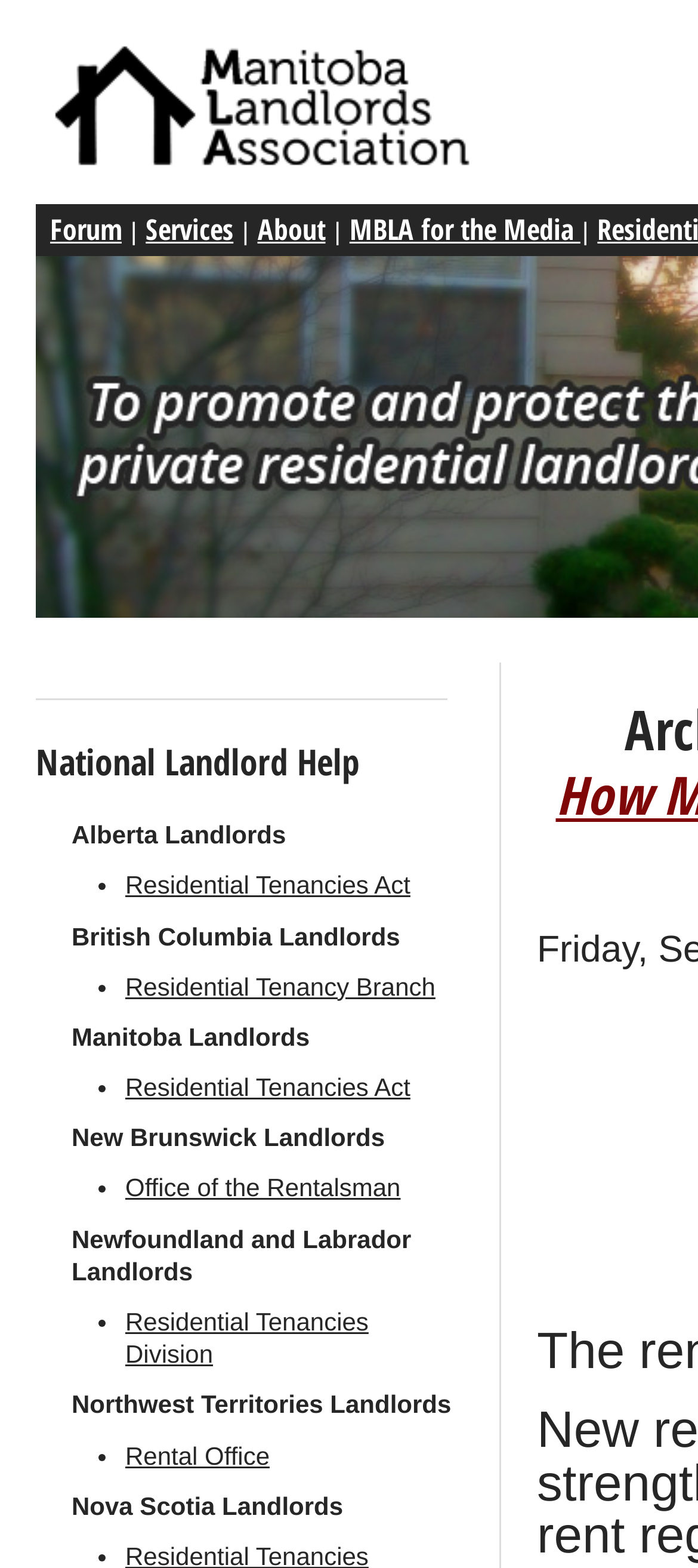Based on the element description MBLA for the Media, identify the bounding box of the UI element in the given webpage screenshot. The coordinates should be in the format (top-left x, top-left y, bottom-right x, bottom-right y) and must be between 0 and 1.

[0.501, 0.134, 0.831, 0.159]